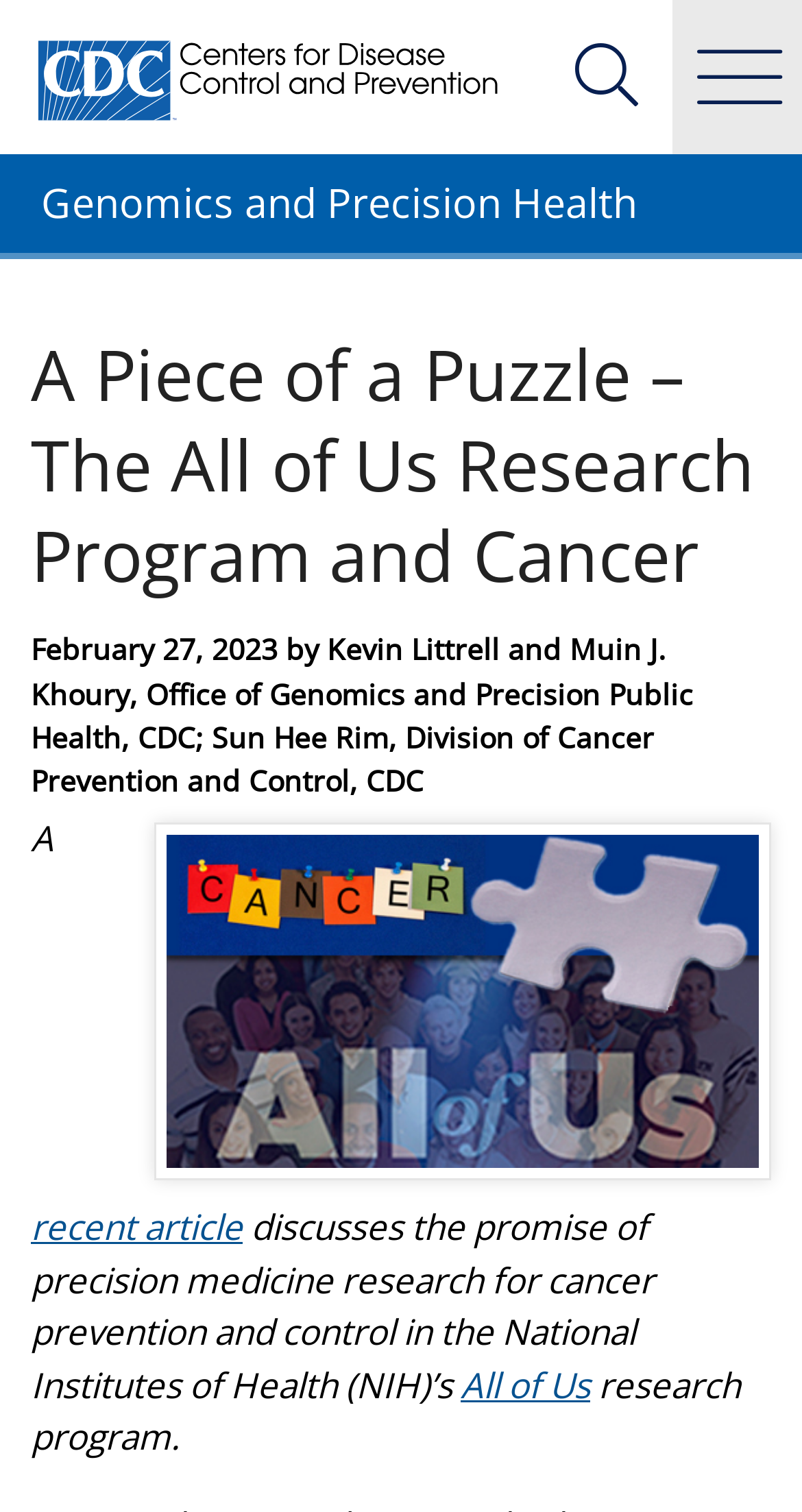Can you determine the main header of this webpage?

A Piece of a Puzzle – The All of Us Research Program and Cancer